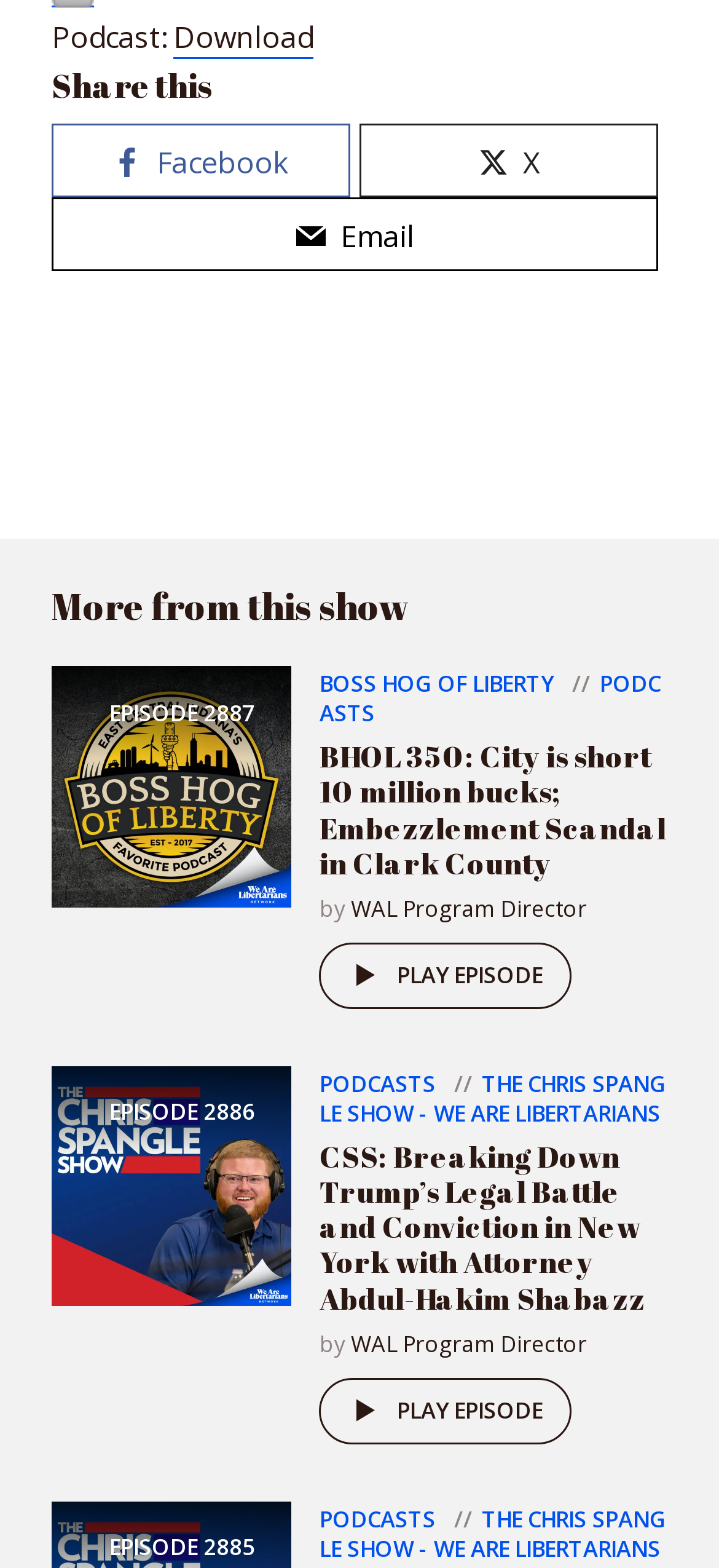What is the title of the first episode?
Please answer the question as detailed as possible.

I looked at the first episode link on the page, which is 'EPISODE 2887'. This is the title of the first episode.